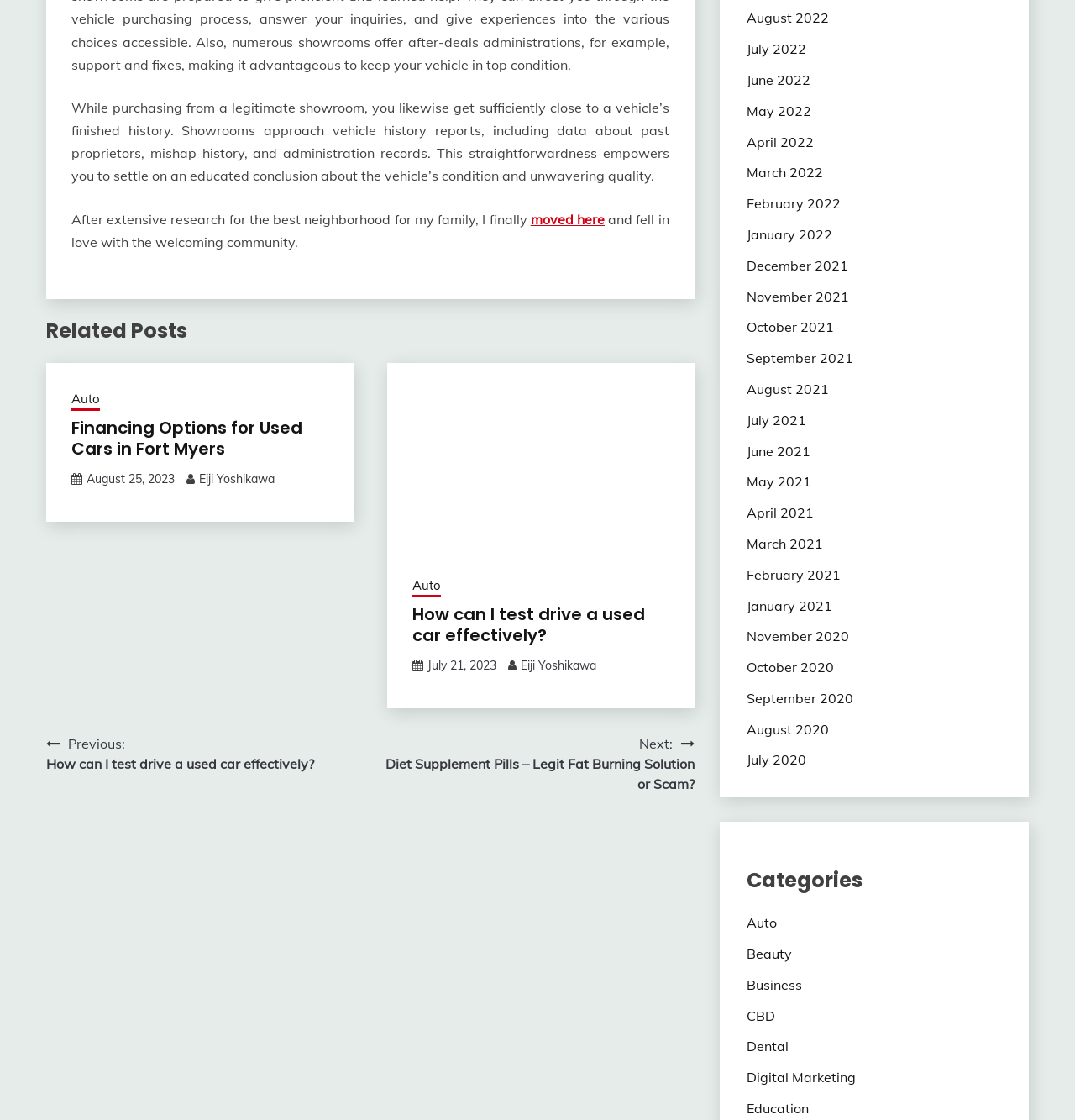Extract the bounding box coordinates for the HTML element that matches this description: "Eiji Yoshikawa". The coordinates should be four float numbers between 0 and 1, i.e., [left, top, right, bottom].

[0.484, 0.588, 0.555, 0.601]